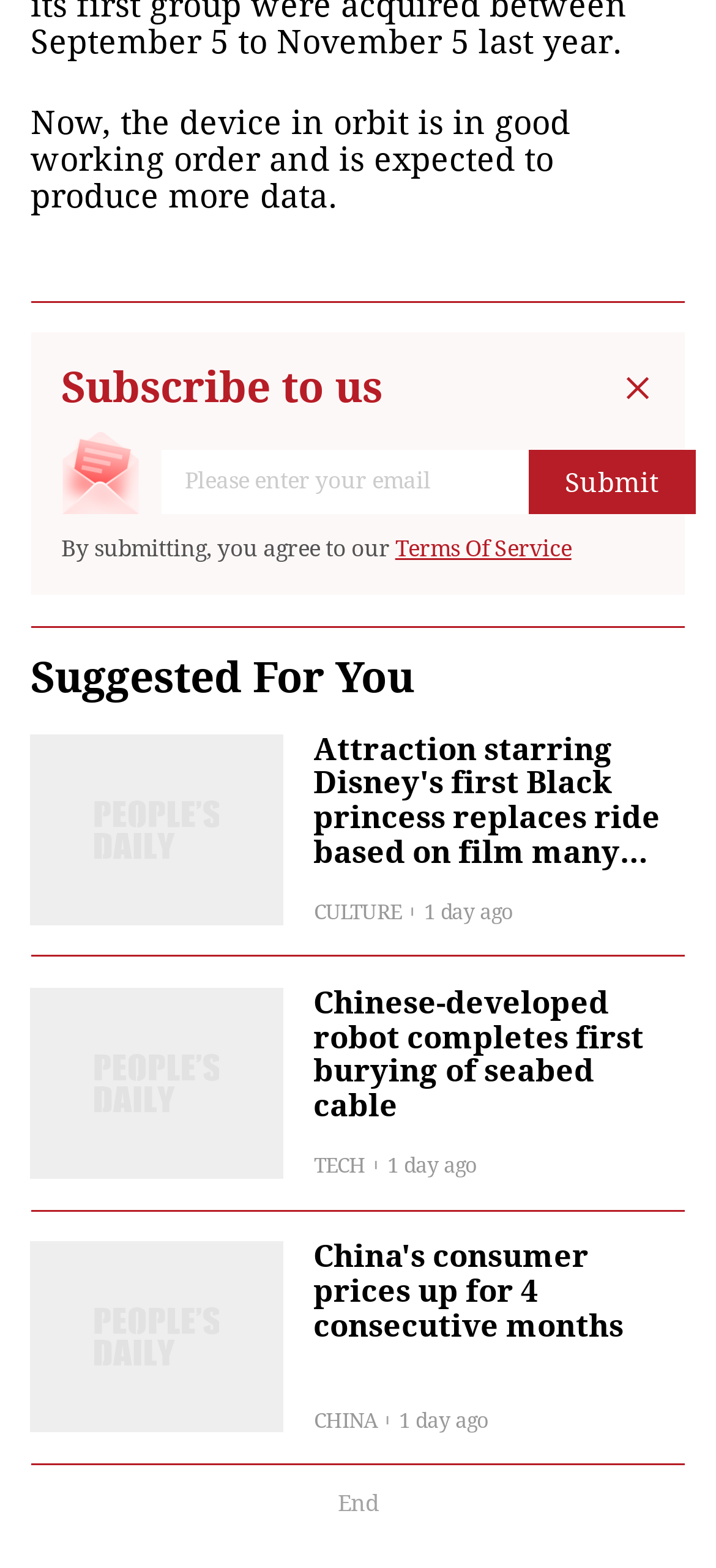What category is the article 'Chinese-developed robot completes first burying of seabed cable' under?
From the screenshot, supply a one-word or short-phrase answer.

TECH